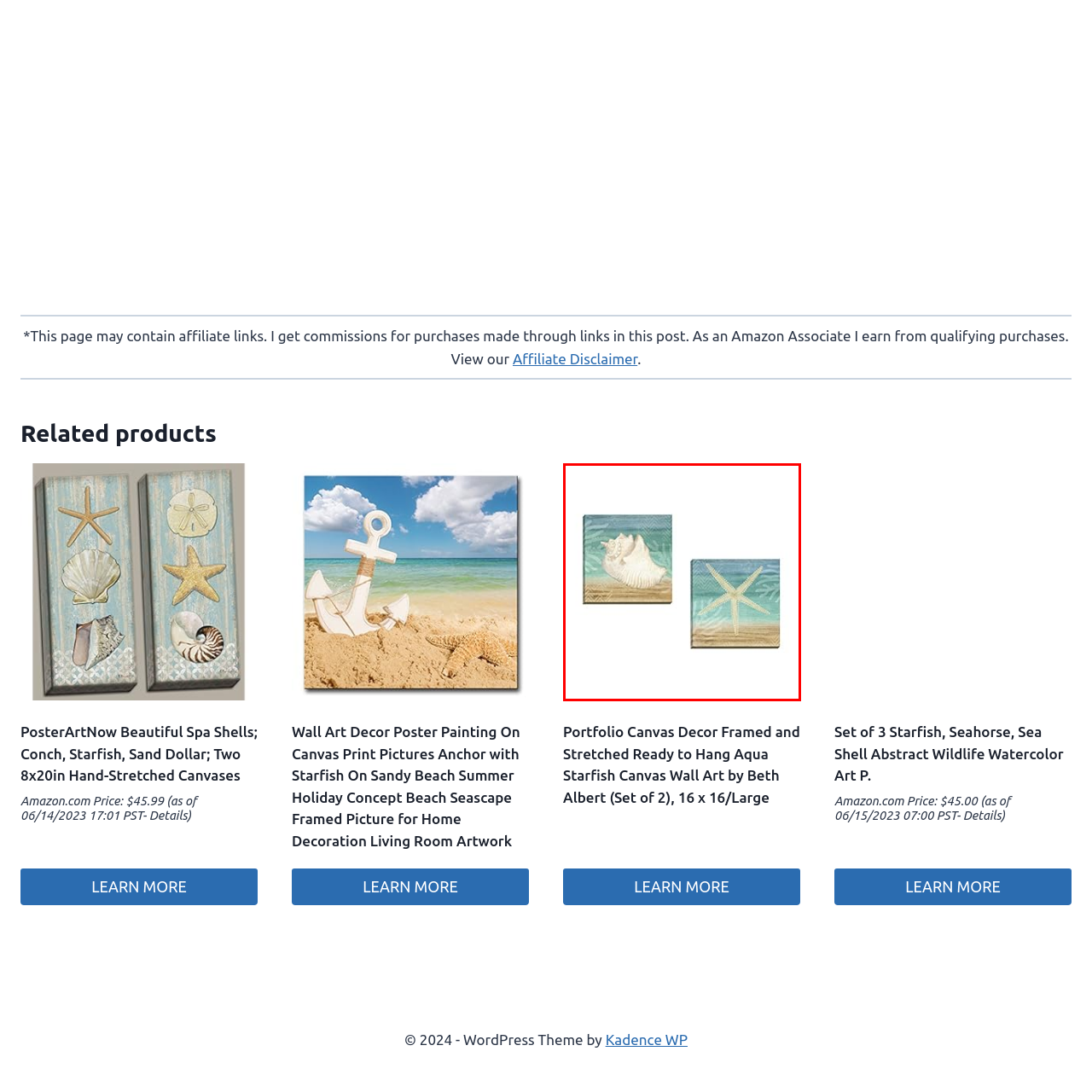Study the image enclosed in red and provide a single-word or short-phrase answer: What type of colors are used in the artwork?

Ocean-inspired colors